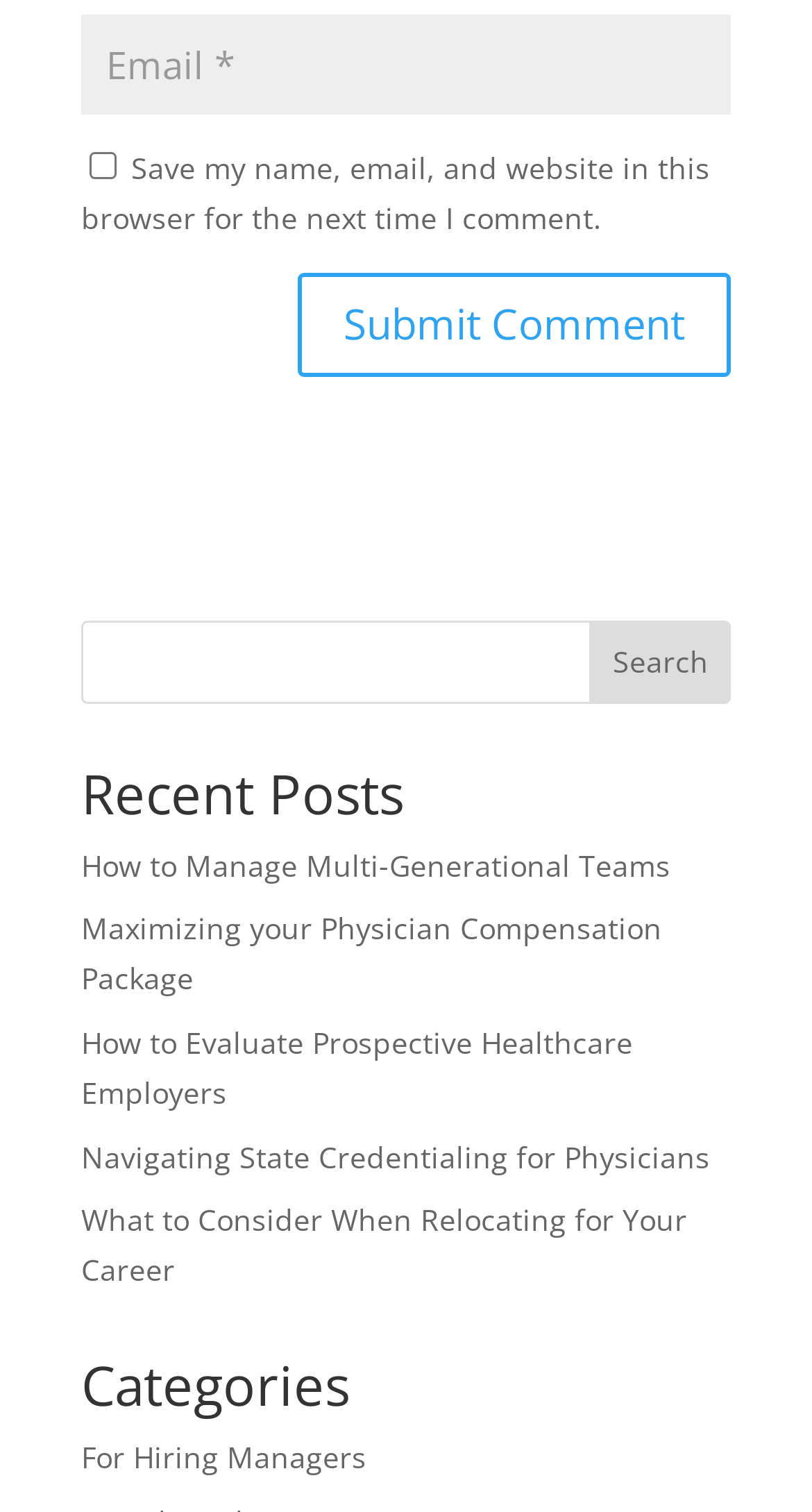What is the purpose of the checkbox?
Using the image as a reference, give an elaborate response to the question.

The checkbox is labeled 'Save my name, email, and website in this browser for the next time I comment.' This suggests that its purpose is to save the user's comment information for future use.